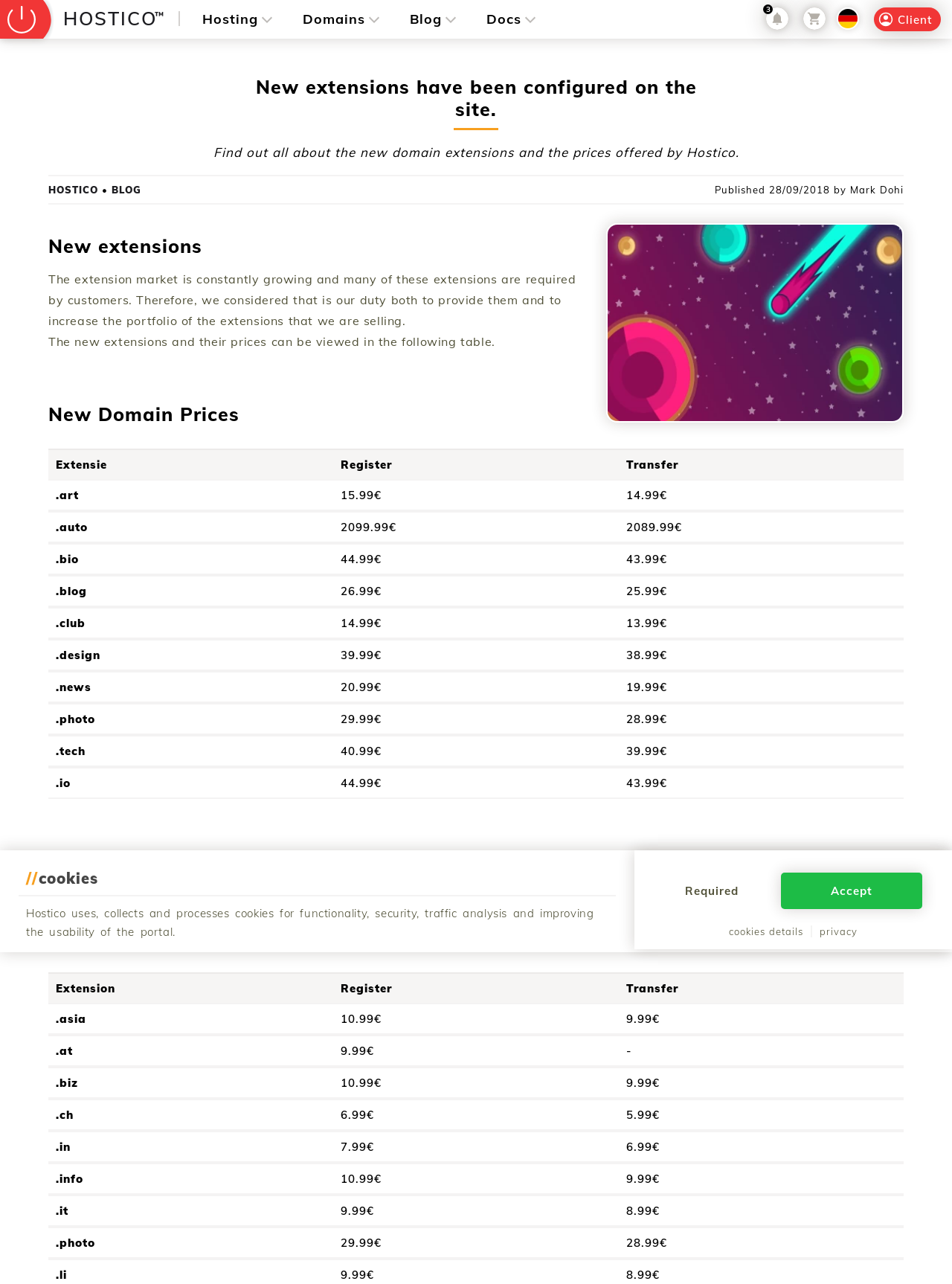What is the purpose of the table on the webpage?
Using the visual information, answer the question in a single word or phrase.

To show domain price changes